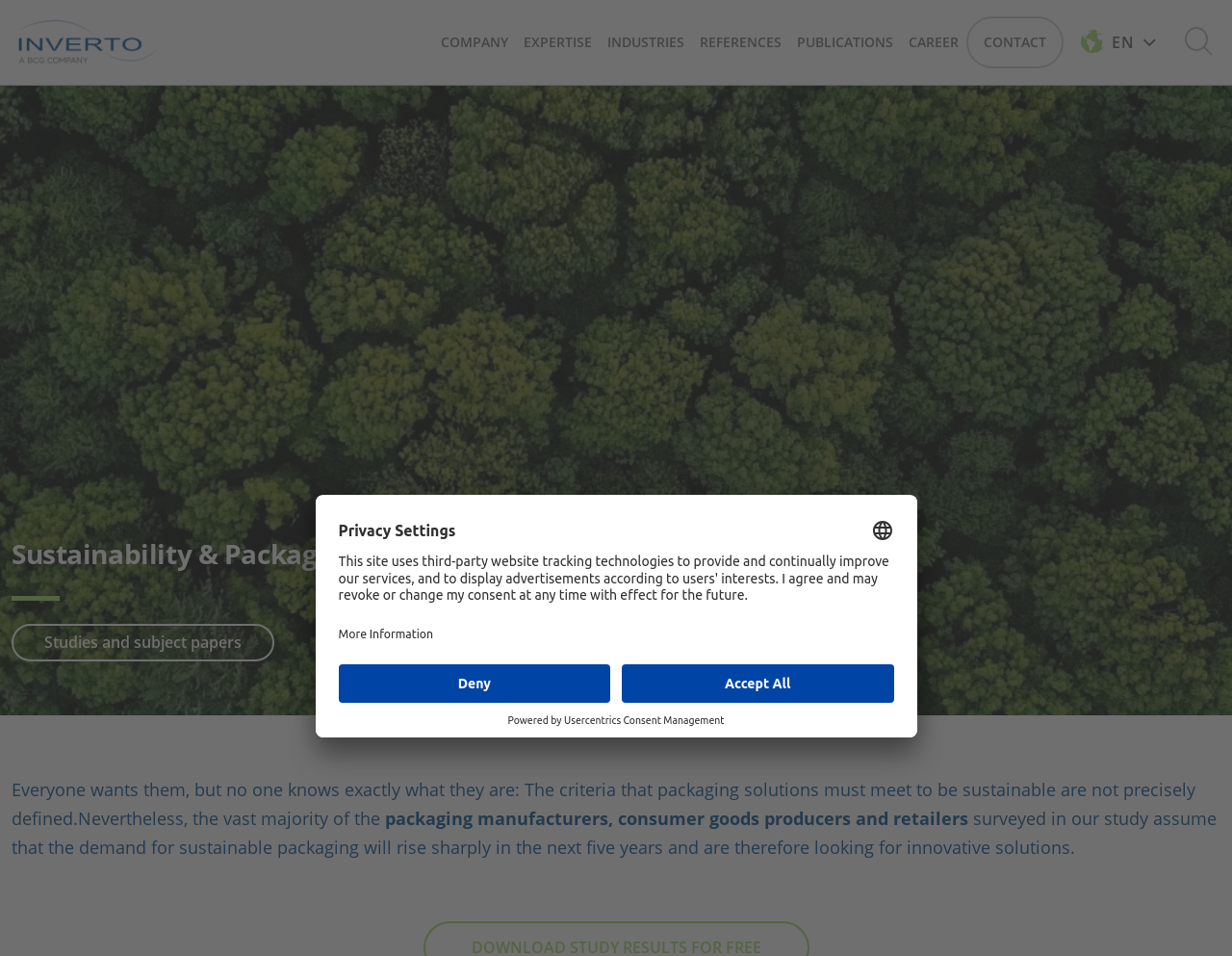Please respond in a single word or phrase: 
What is the relationship between the demand for sustainable packaging and the next five years?

Will rise sharply